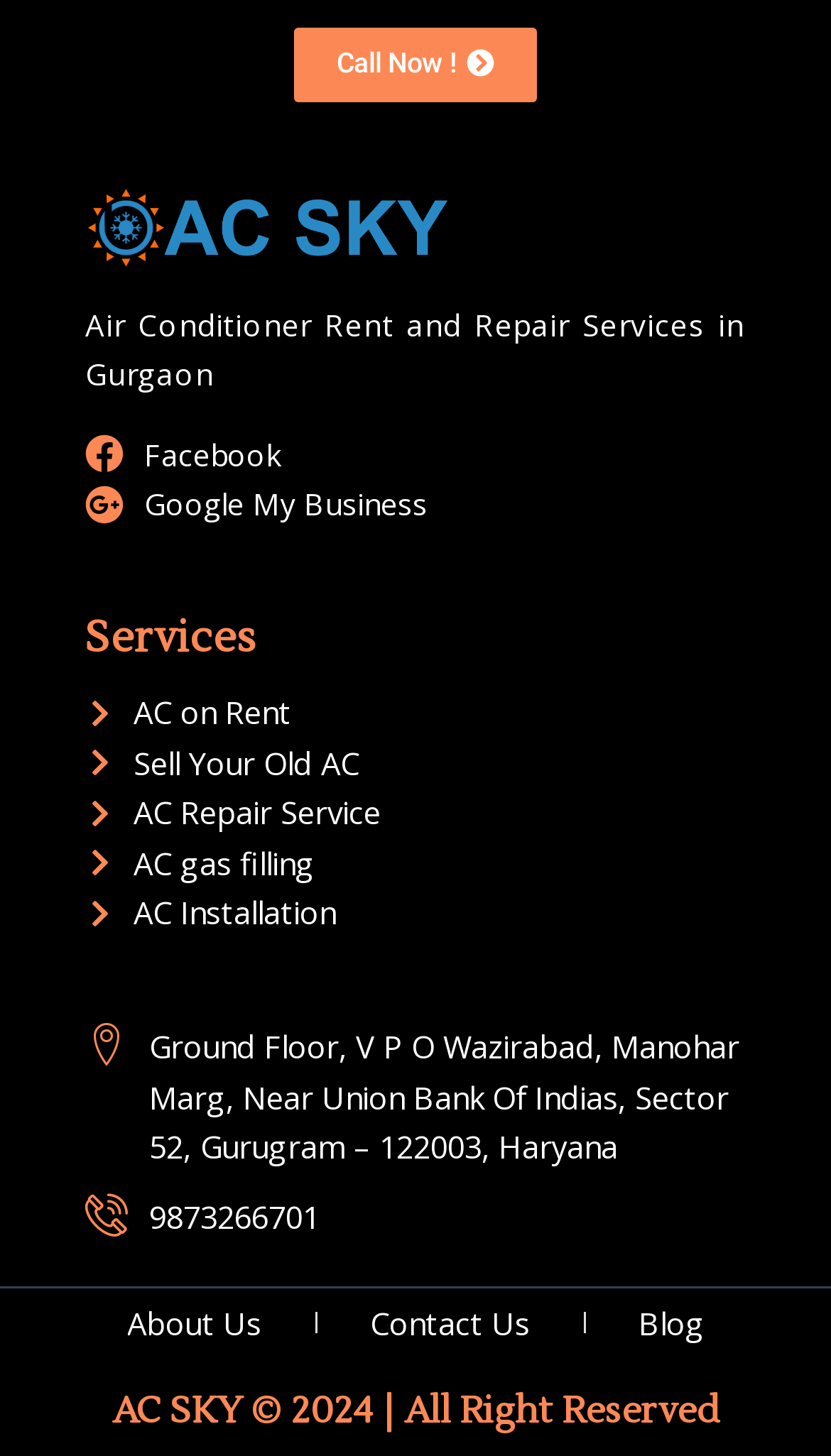Can you find the bounding box coordinates of the area I should click to execute the following instruction: "Check the address"?

[0.103, 0.702, 0.897, 0.805]